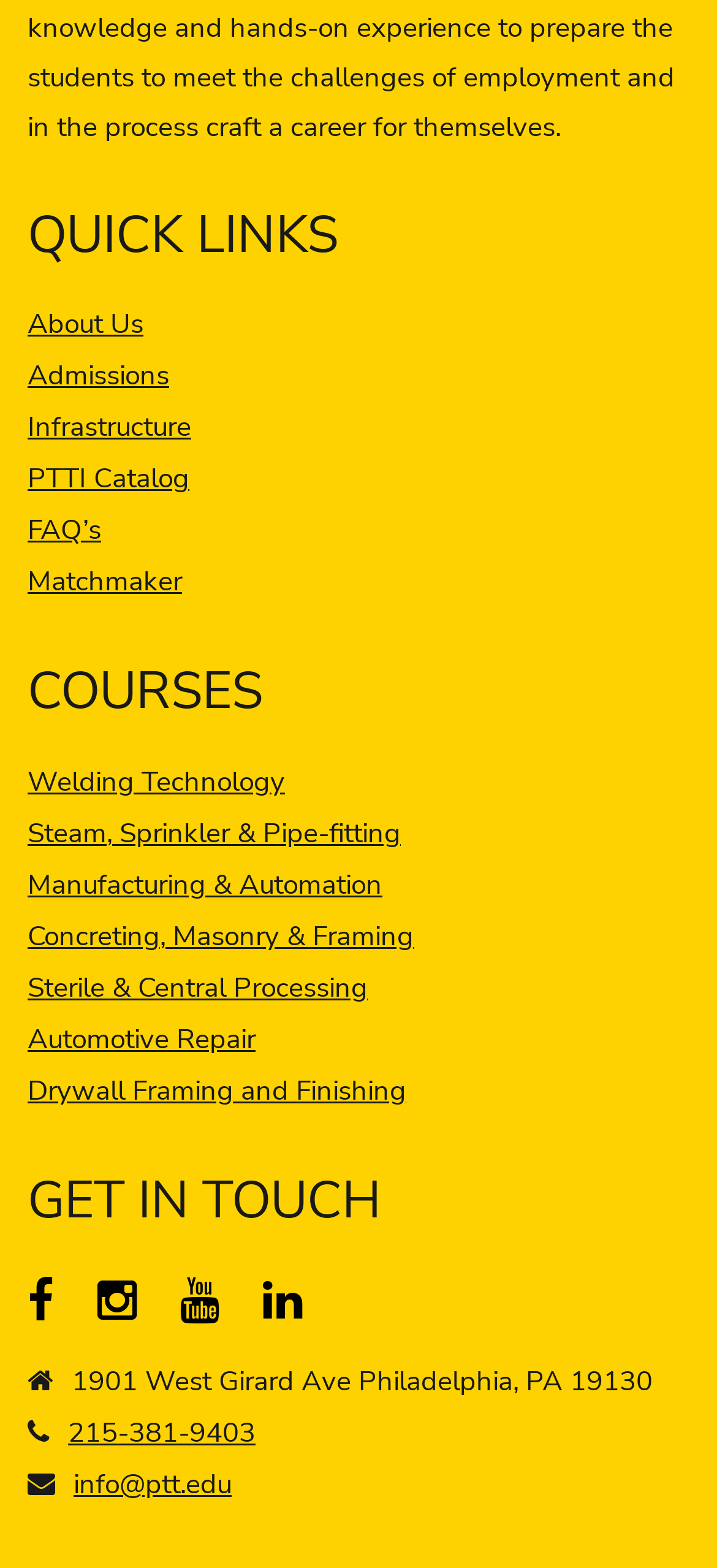What is the phone number?
Using the image as a reference, give a one-word or short phrase answer.

215-381-9403